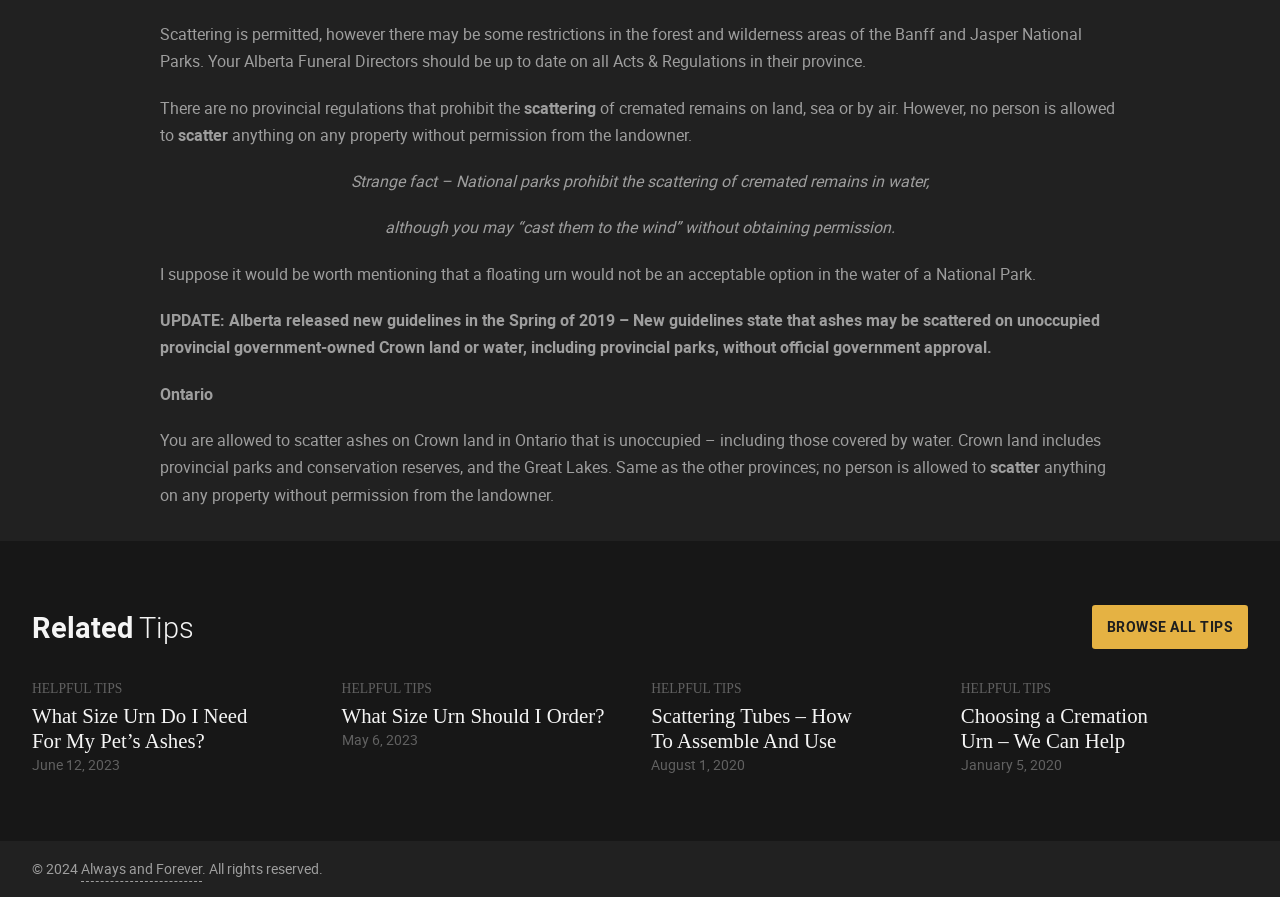Determine the bounding box coordinates of the UI element described below. Use the format (top-left x, top-left y, bottom-right x, bottom-right y) with floating point numbers between 0 and 1: Always and Forever

[0.063, 0.957, 0.158, 0.983]